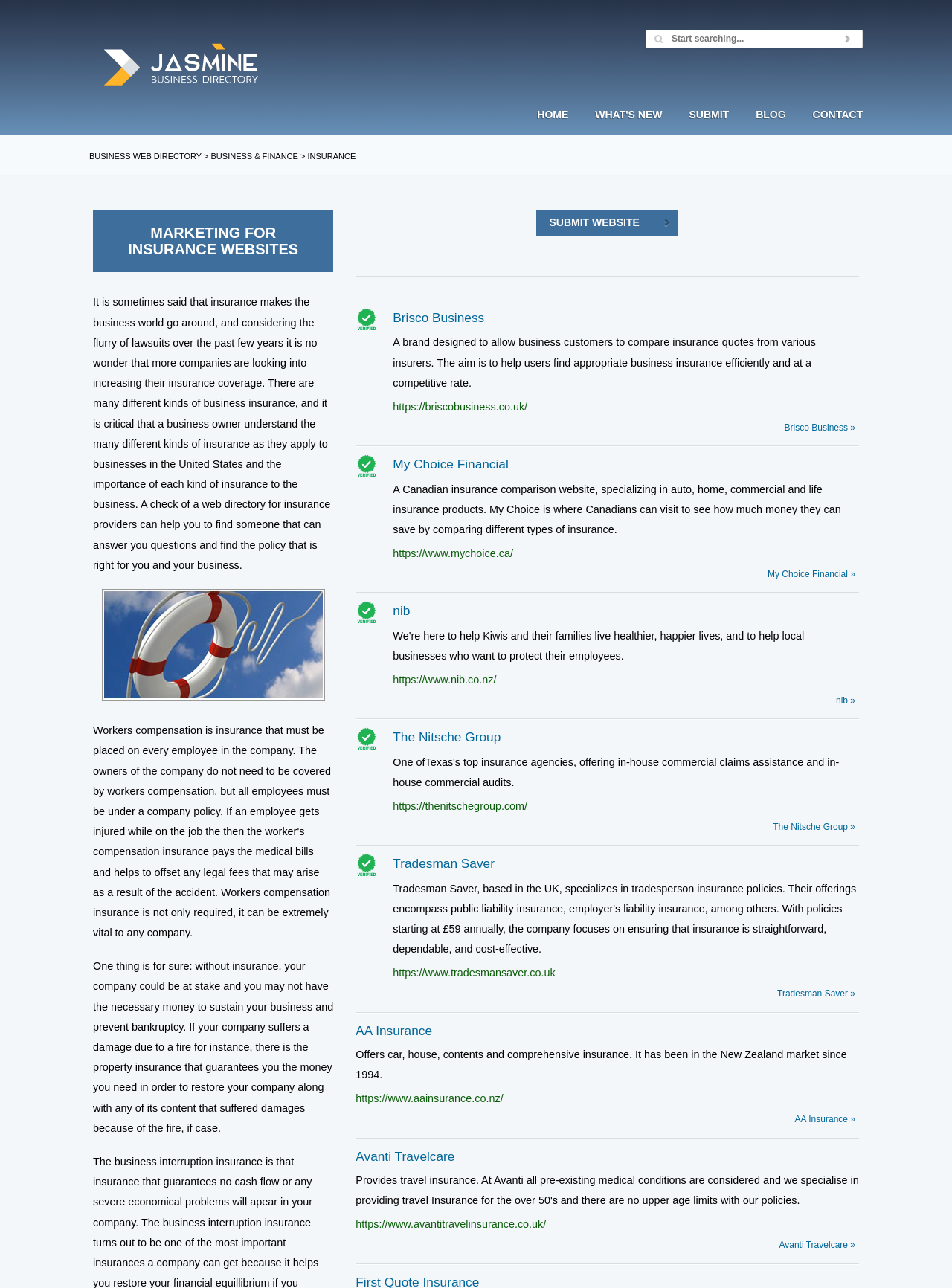Identify the bounding box coordinates of the element that should be clicked to fulfill this task: "Visit Jasmine Directory". The coordinates should be provided as four float numbers between 0 and 1, i.e., [left, top, right, bottom].

[0.094, 0.029, 0.287, 0.073]